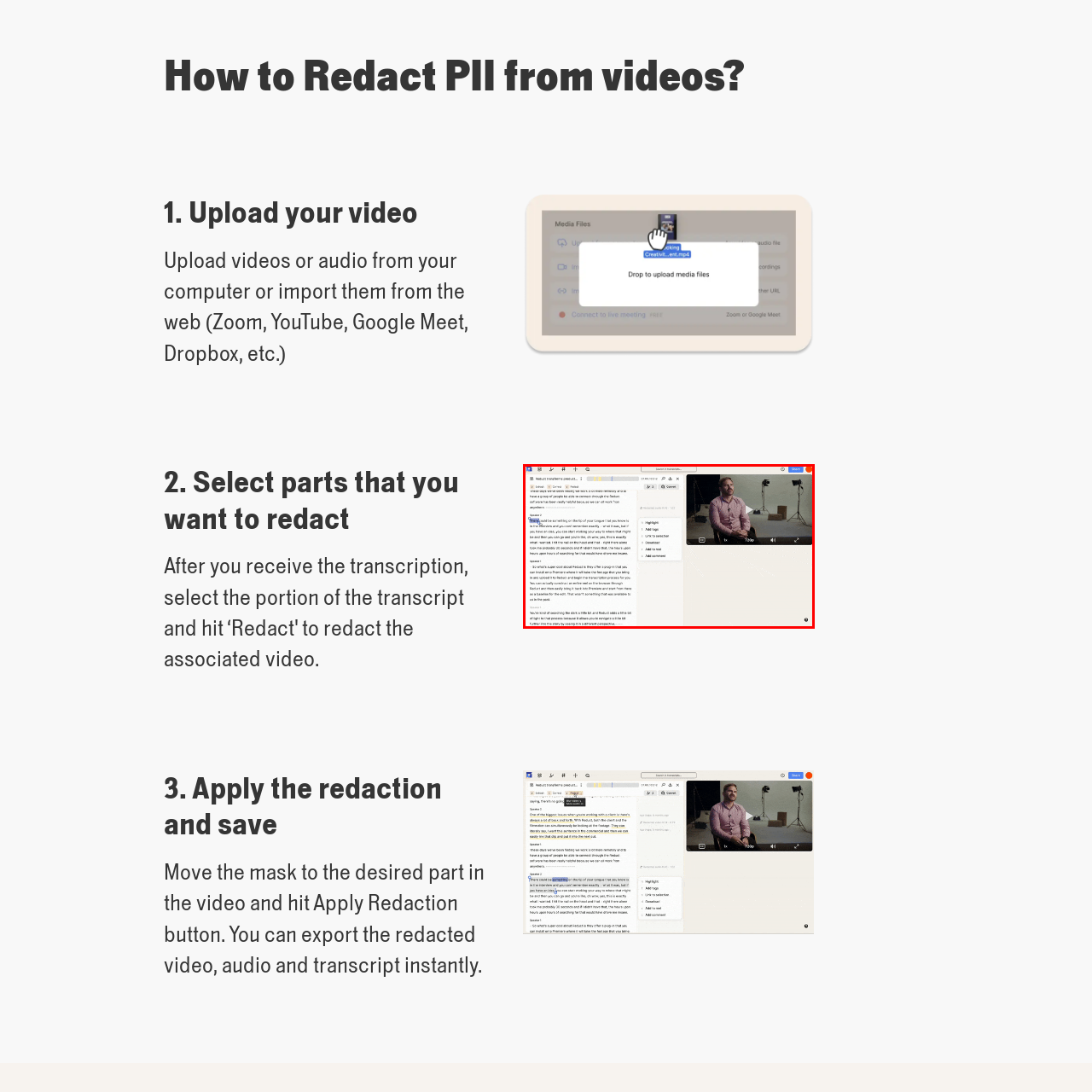What is the likely phase of video redaction in this step? Look at the image outlined by the red bounding box and provide a succinct answer in one word or a brief phrase.

Second phase